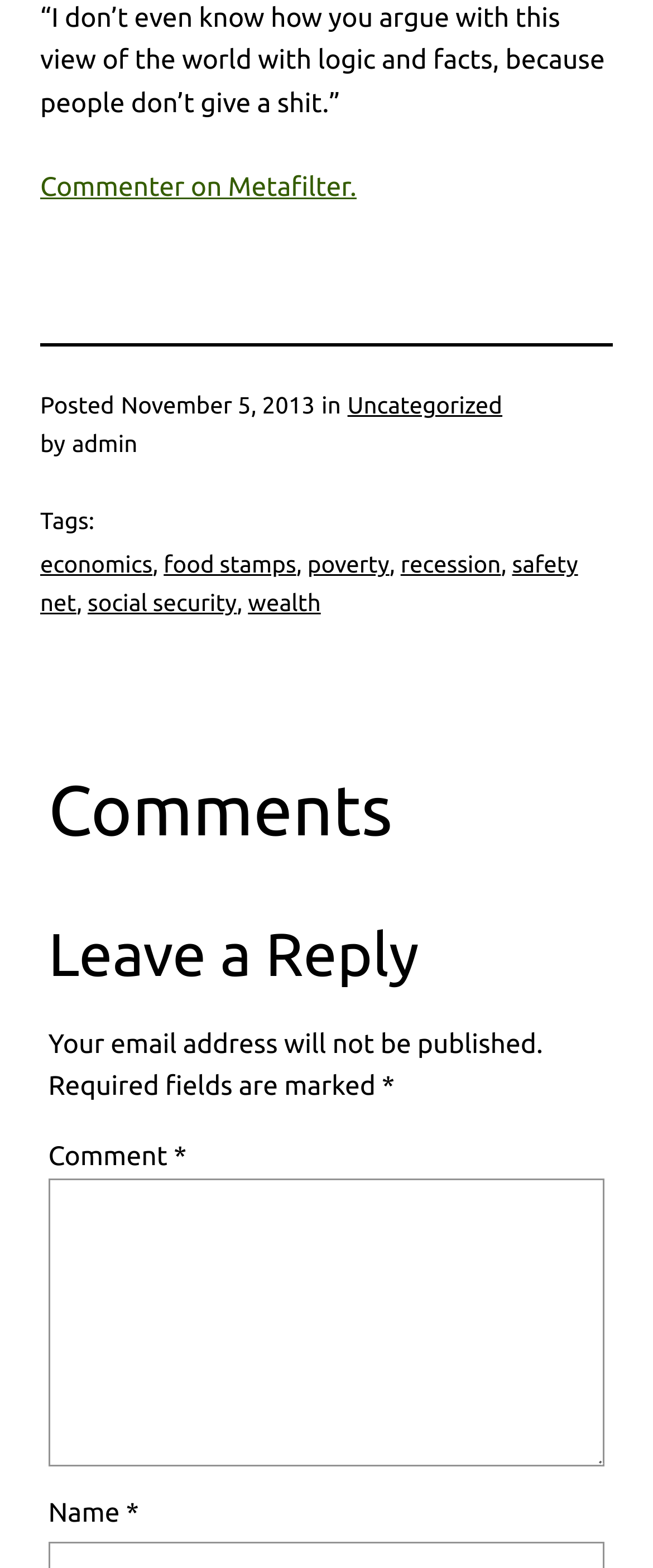What are the tags of the post?
Use the information from the screenshot to give a comprehensive response to the question.

The tags of the post can be found by looking at the 'Tags:' section, which is located below the author's name. The tags are listed as 'economics', 'food stamps', 'poverty', 'recession', 'safety net', 'social security', and 'wealth', separated by commas.